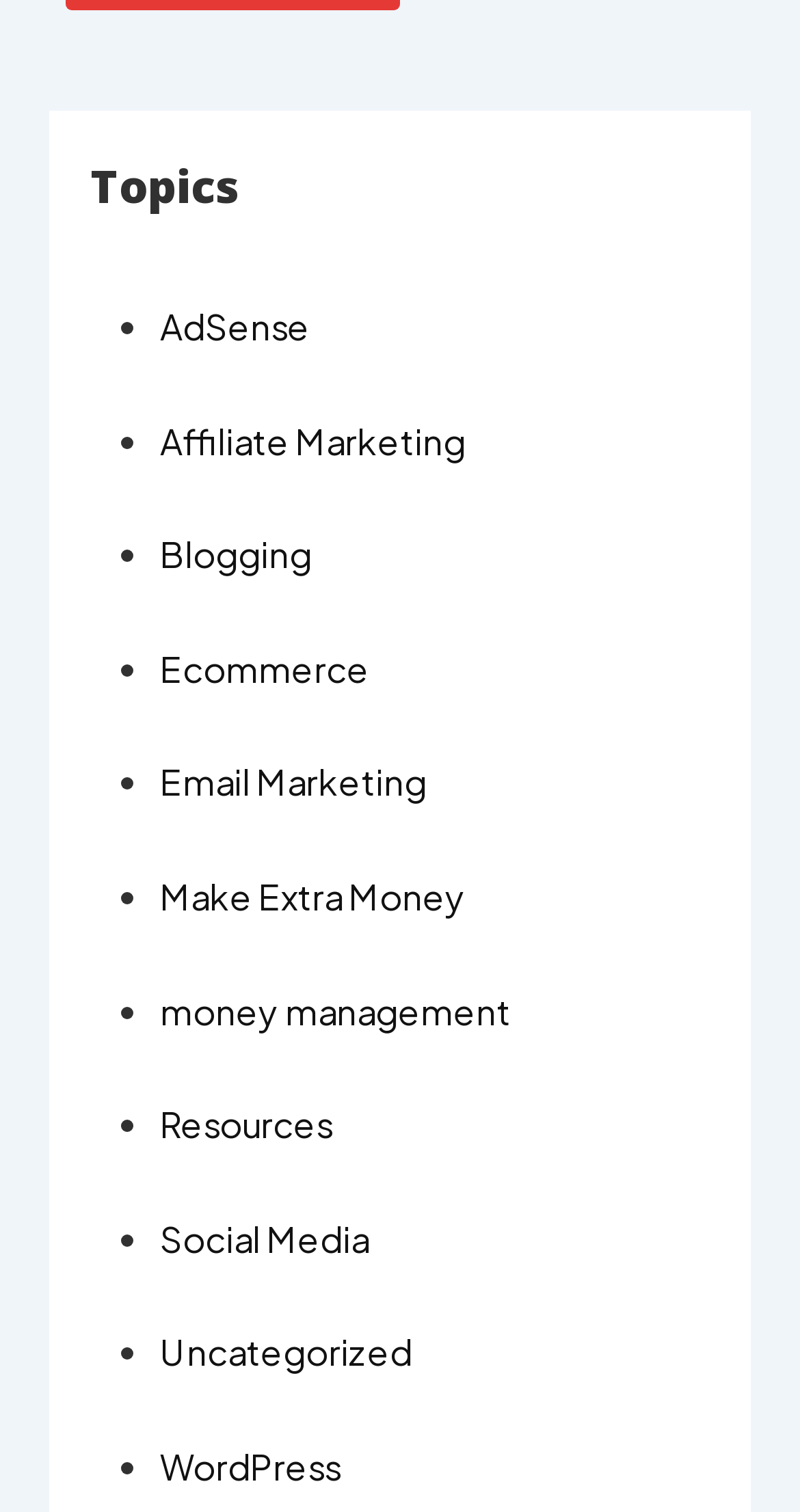What is the topic listed below 'Email Marketing'?
Identify the answer in the screenshot and reply with a single word or phrase.

Make Extra Money